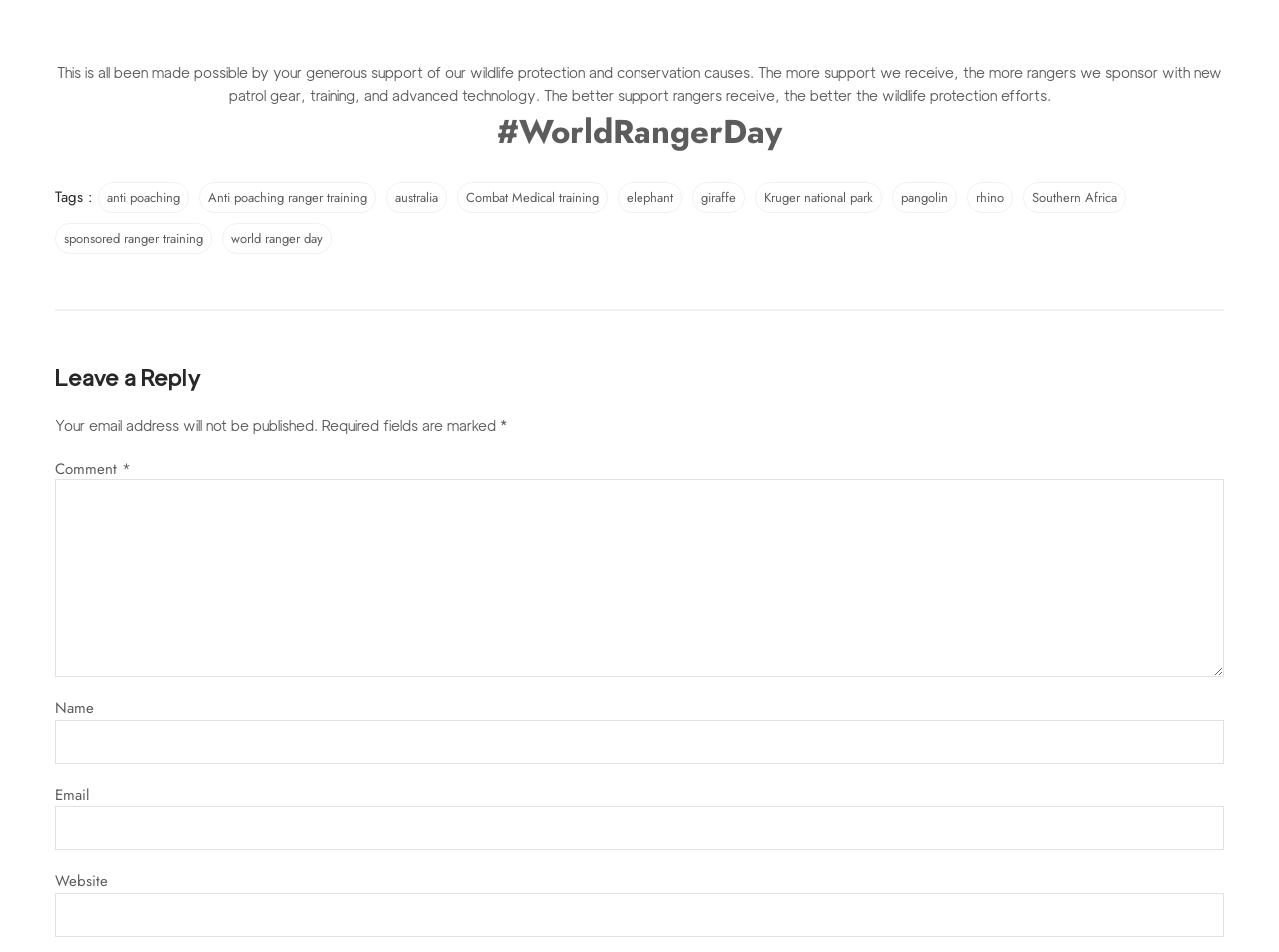Pinpoint the bounding box coordinates of the element that must be clicked to accomplish the following instruction: "Click on hashtag WorldRangerDay". The coordinates should be in the format of four float numbers between 0 and 1, i.e., [left, top, right, bottom].

[0.388, 0.114, 0.612, 0.163]